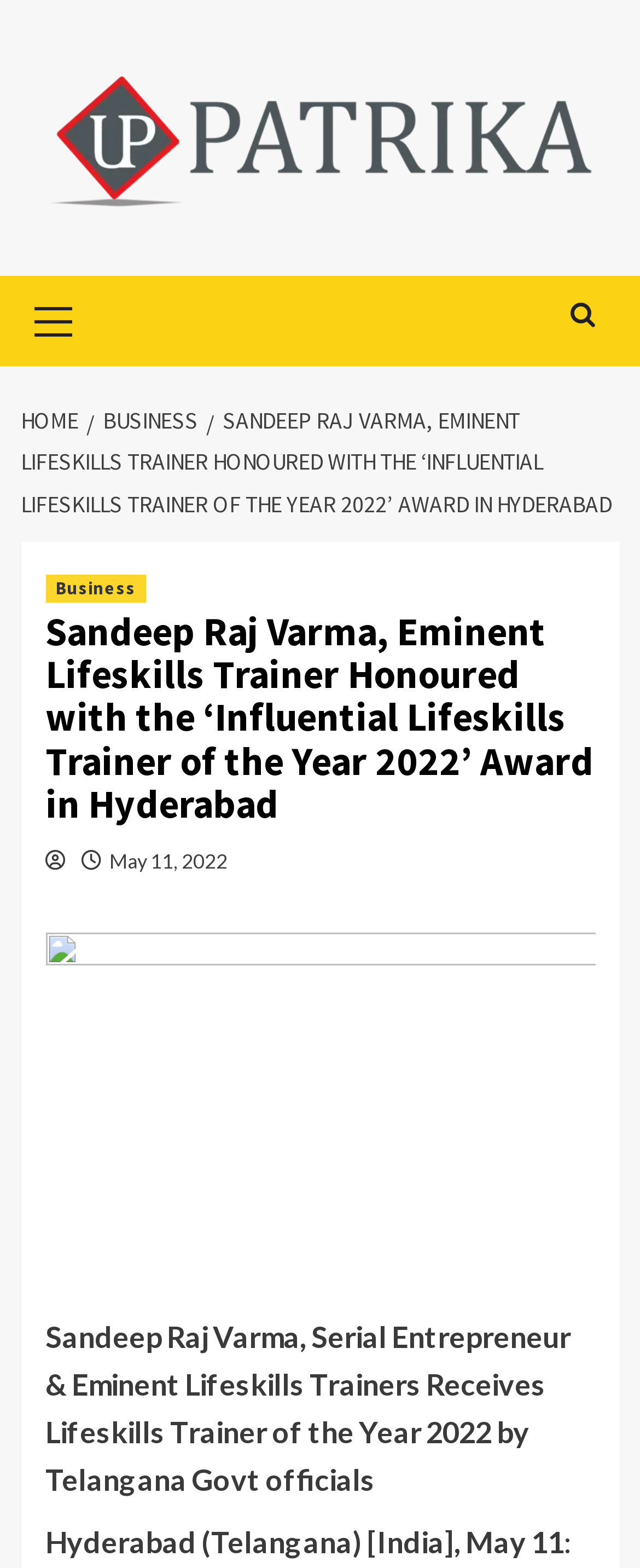Highlight the bounding box coordinates of the element that should be clicked to carry out the following instruction: "Click on UP Patrika". The coordinates must be given as four float numbers ranging from 0 to 1, i.e., [left, top, right, bottom].

[0.051, 0.031, 0.949, 0.143]